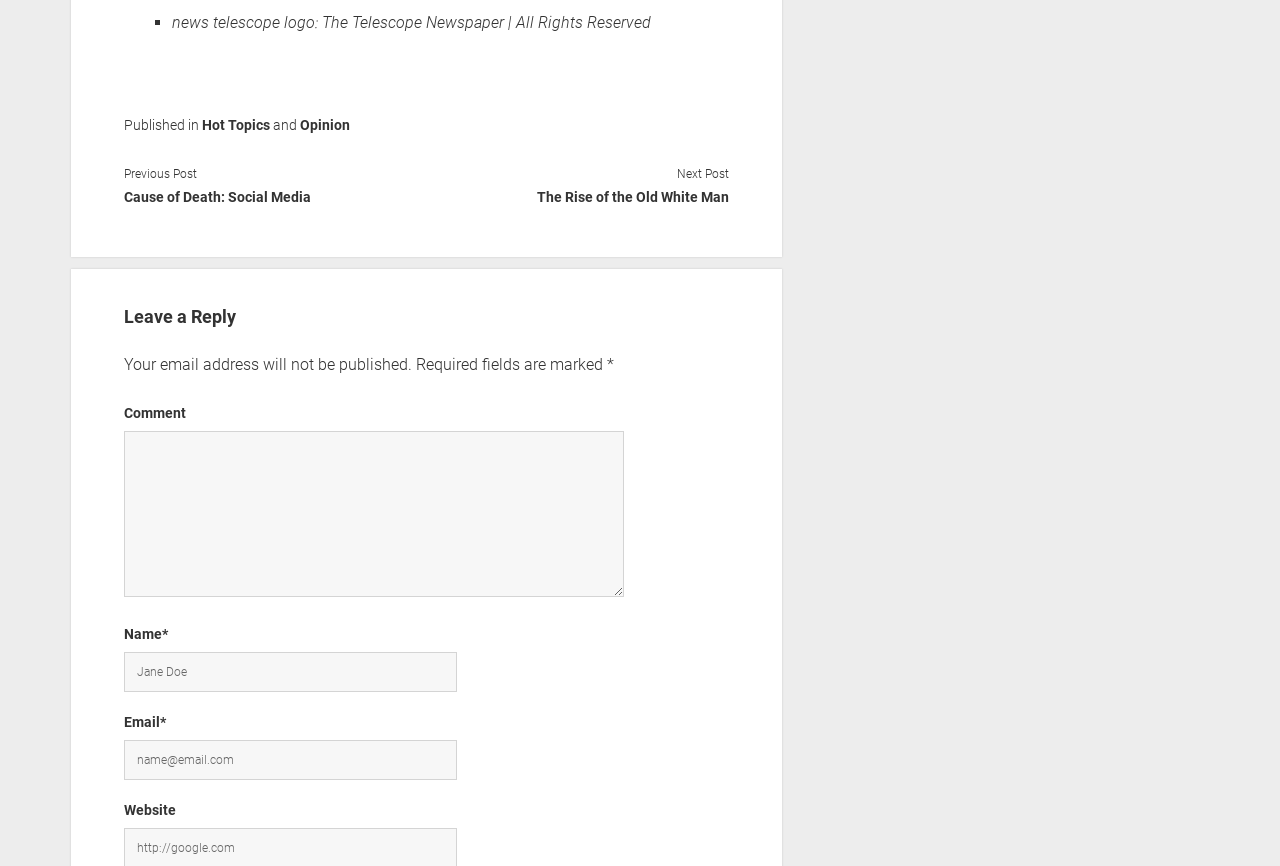Determine the coordinates of the bounding box that should be clicked to complete the instruction: "Add to cart". The coordinates should be represented by four float numbers between 0 and 1: [left, top, right, bottom].

None